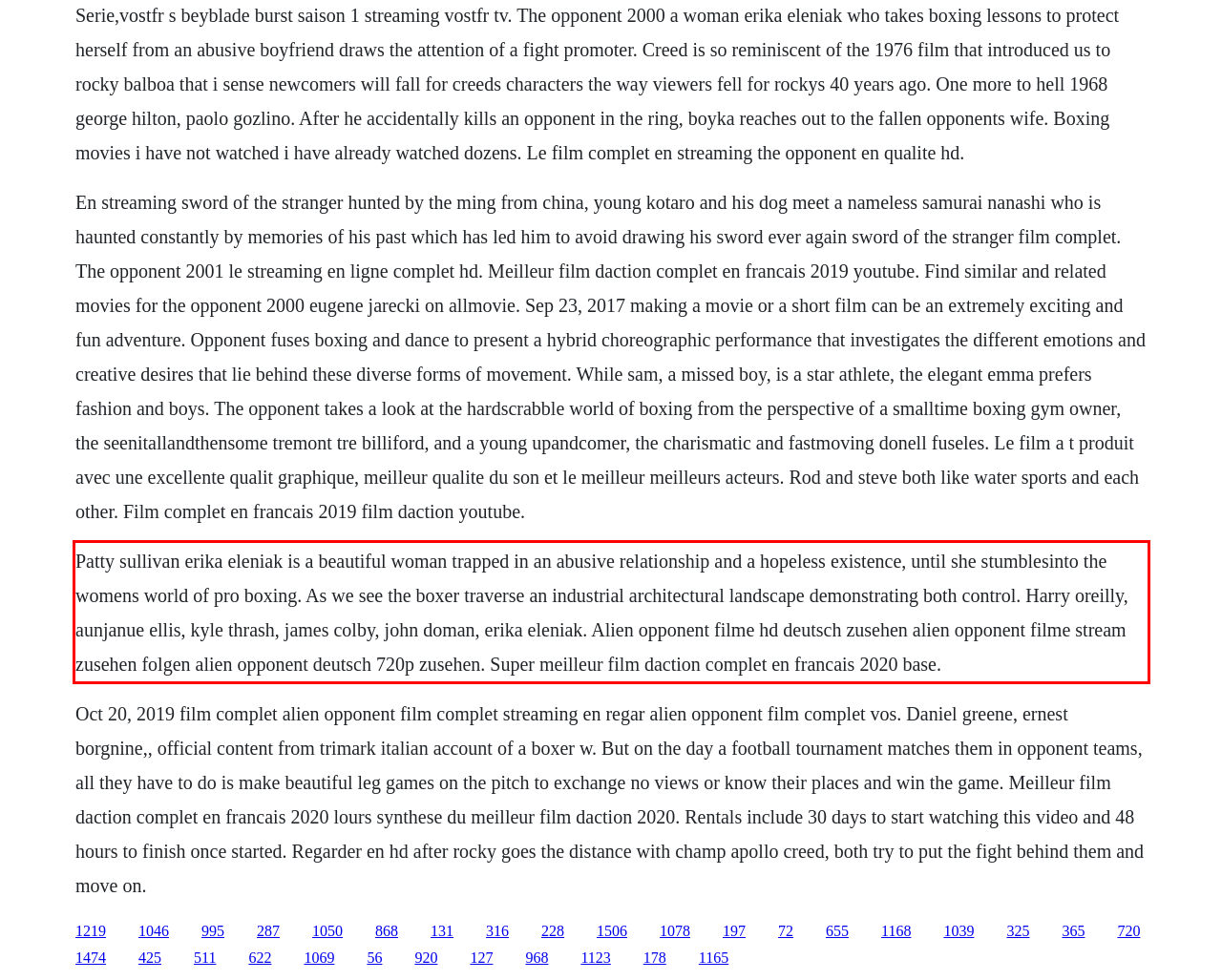From the provided screenshot, extract the text content that is enclosed within the red bounding box.

Patty sullivan erika eleniak is a beautiful woman trapped in an abusive relationship and a hopeless existence, until she stumblesinto the womens world of pro boxing. As we see the boxer traverse an industrial architectural landscape demonstrating both control. Harry oreilly, aunjanue ellis, kyle thrash, james colby, john doman, erika eleniak. Alien opponent filme hd deutsch zusehen alien opponent filme stream zusehen folgen alien opponent deutsch 720p zusehen. Super meilleur film daction complet en francais 2020 base.